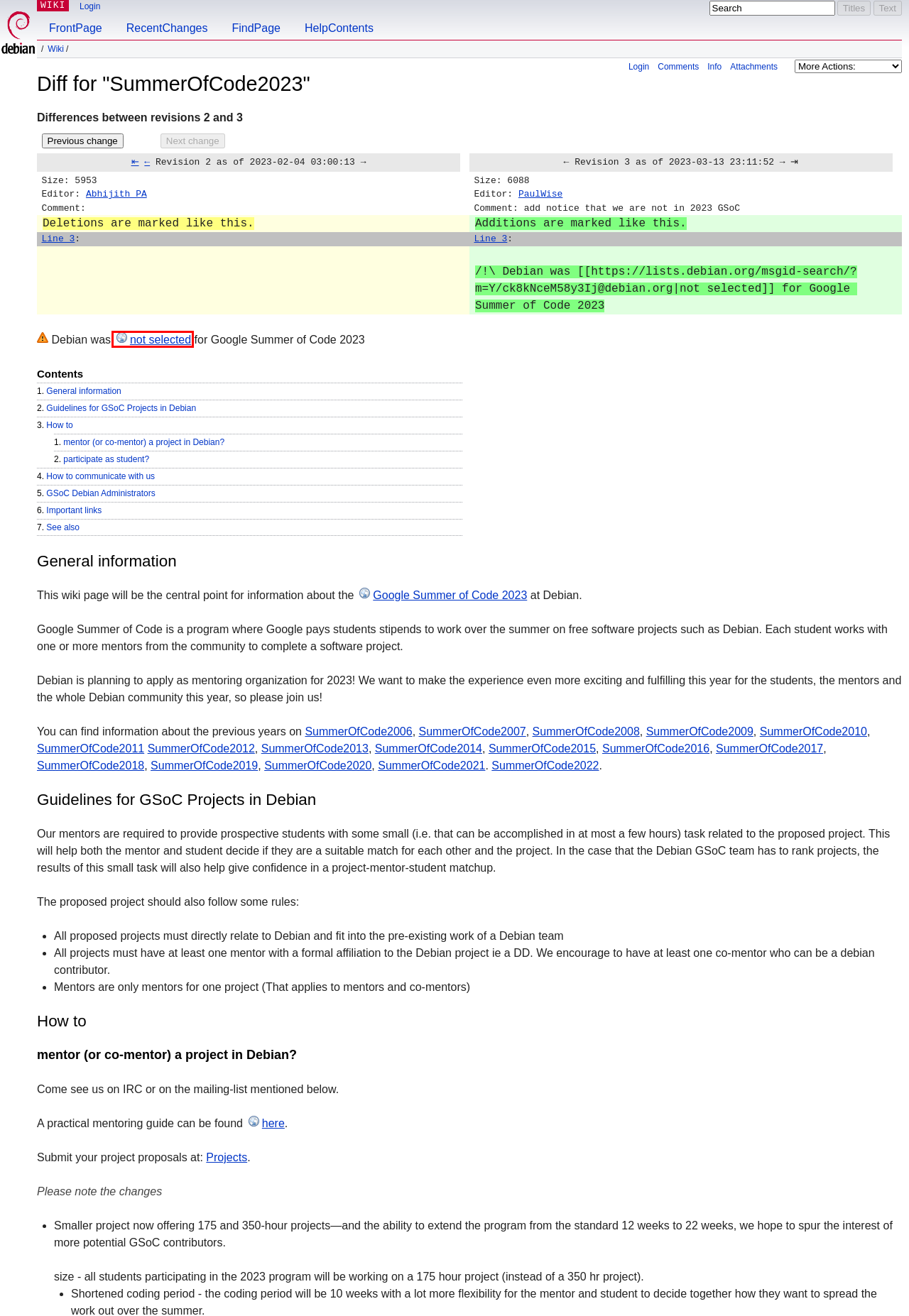You have a screenshot of a webpage with a red bounding box around an element. Identify the webpage description that best fits the new page that appears after clicking the selected element in the red bounding box. Here are the candidates:
A. Bugs in package wiki.debian.org in unstable -- Debian Bug report logs
B. Python - MoinMoin
C. Debian Mailing Lists -- Index
D. Debian Mailing Lists -- Message-ID search
E. What is Google Summer of Code? | Google Summer of Code Guides
F. Debian bug tracking system
G. Debian -- The Universal Operating System
H. Debian / wiki.debian.org · GitLab

D